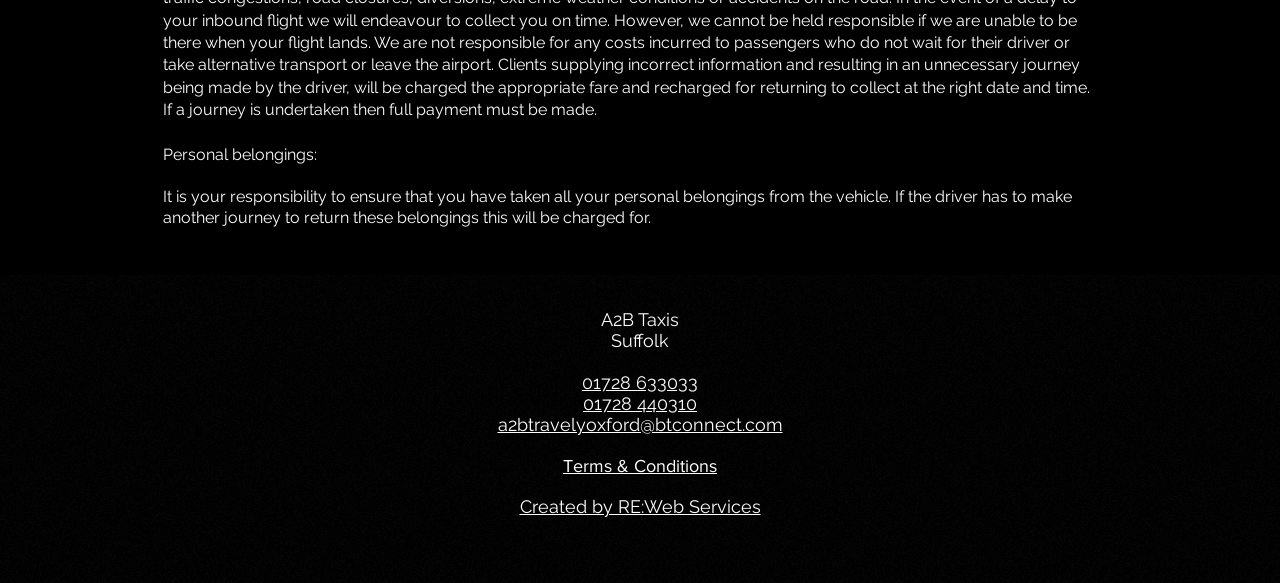Utilize the information from the image to answer the question in detail:
How many links are there in the contentinfo section?

There are four links in the contentinfo section of the webpage. The links are '01728 633033', '01728 440310', 'a2btravelyoxford@btconnect.com', and 'Terms & Conditions'.